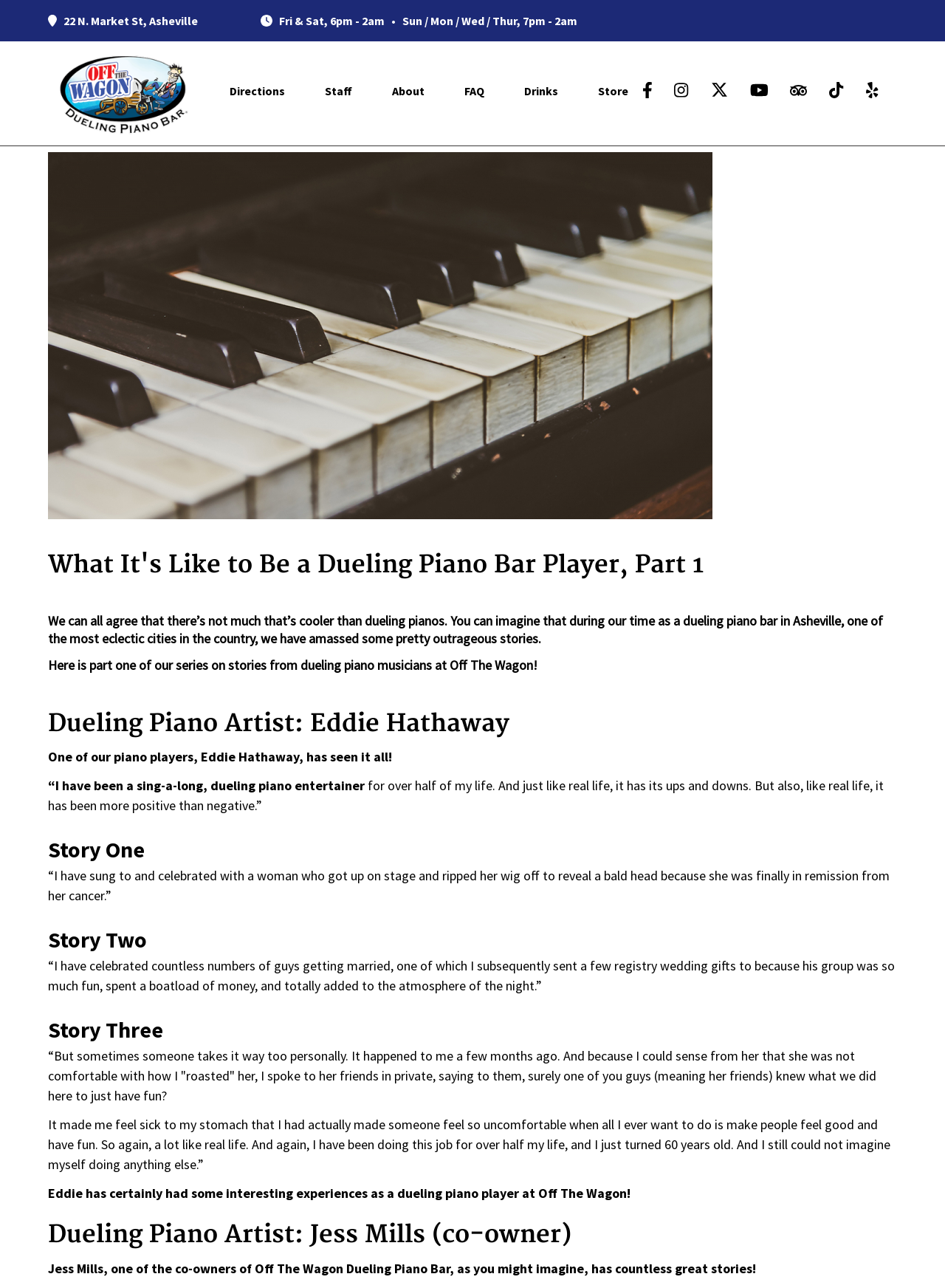What are the hours of operation for Off The Wagon Dueling Piano Bar?
Based on the screenshot, provide a one-word or short-phrase response.

Fri & Sat, 6pm - 2am • Sun / Mon / Wed / Thur, 7pm - 2am